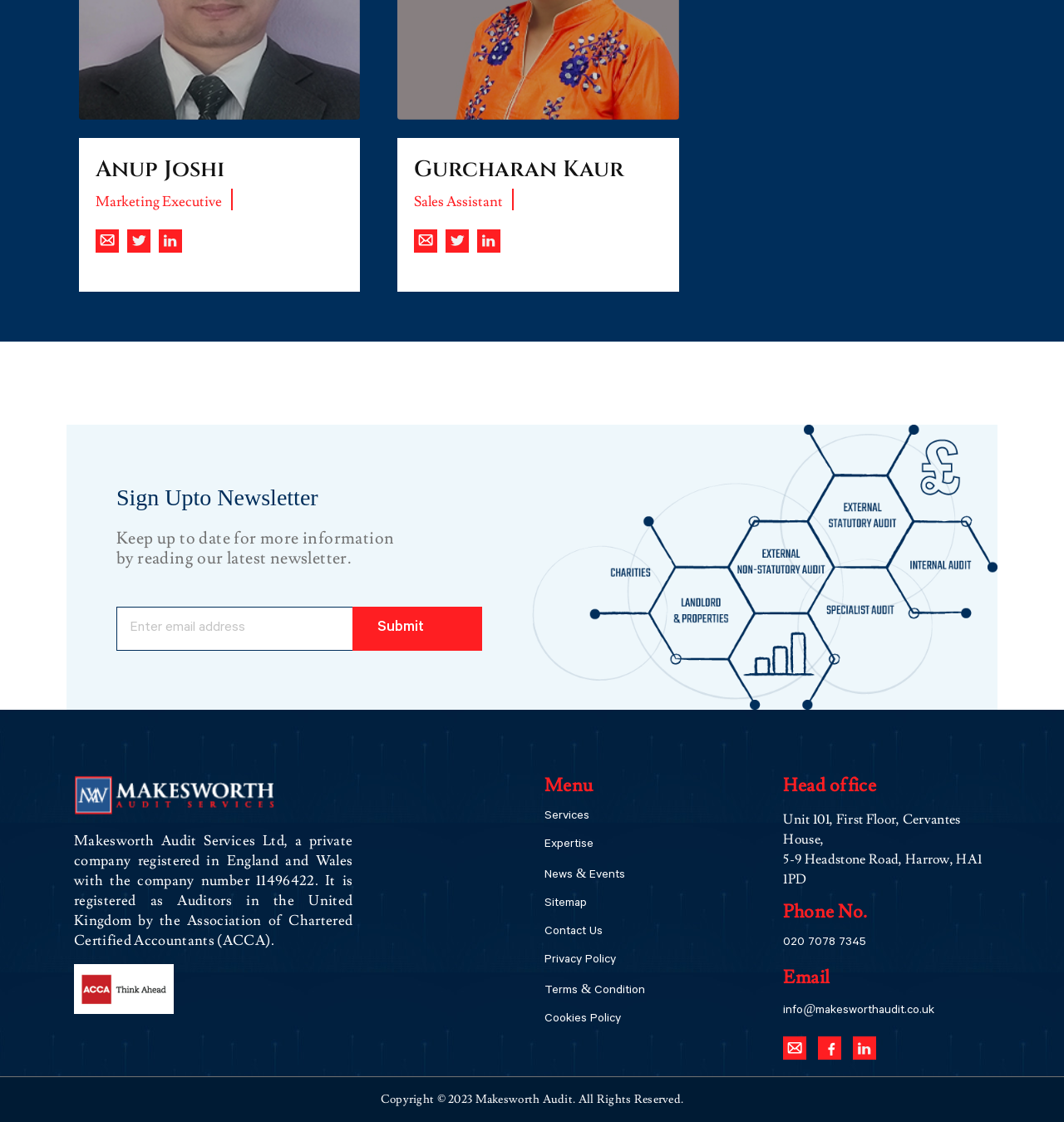Use the details in the image to answer the question thoroughly: 
How many social media links are there?

I found three link elements with no text, but with similar bounding box coordinates, suggesting that they are social media links.